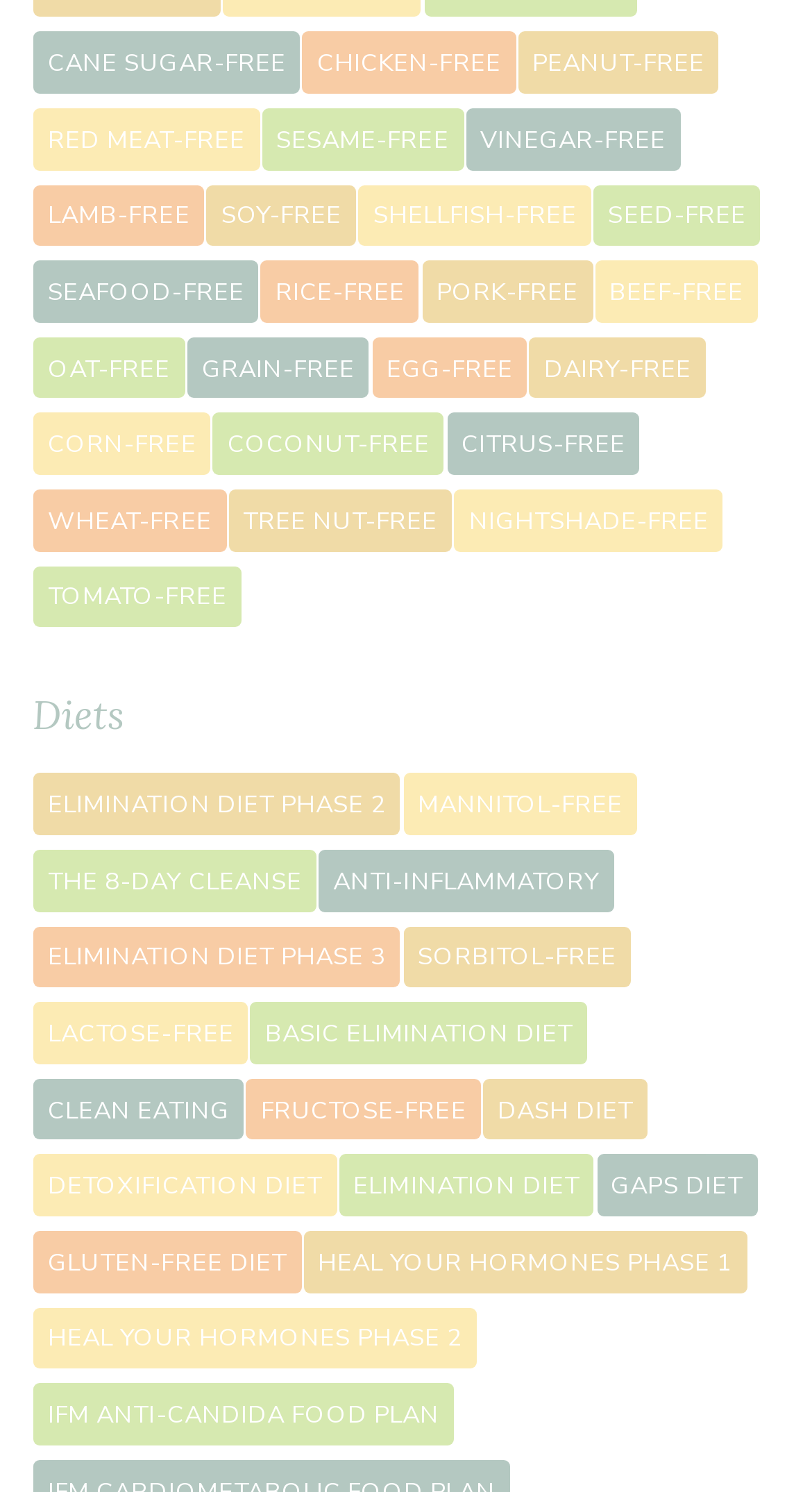How many links are related to diets?
Respond with a short answer, either a single word or a phrase, based on the image.

24